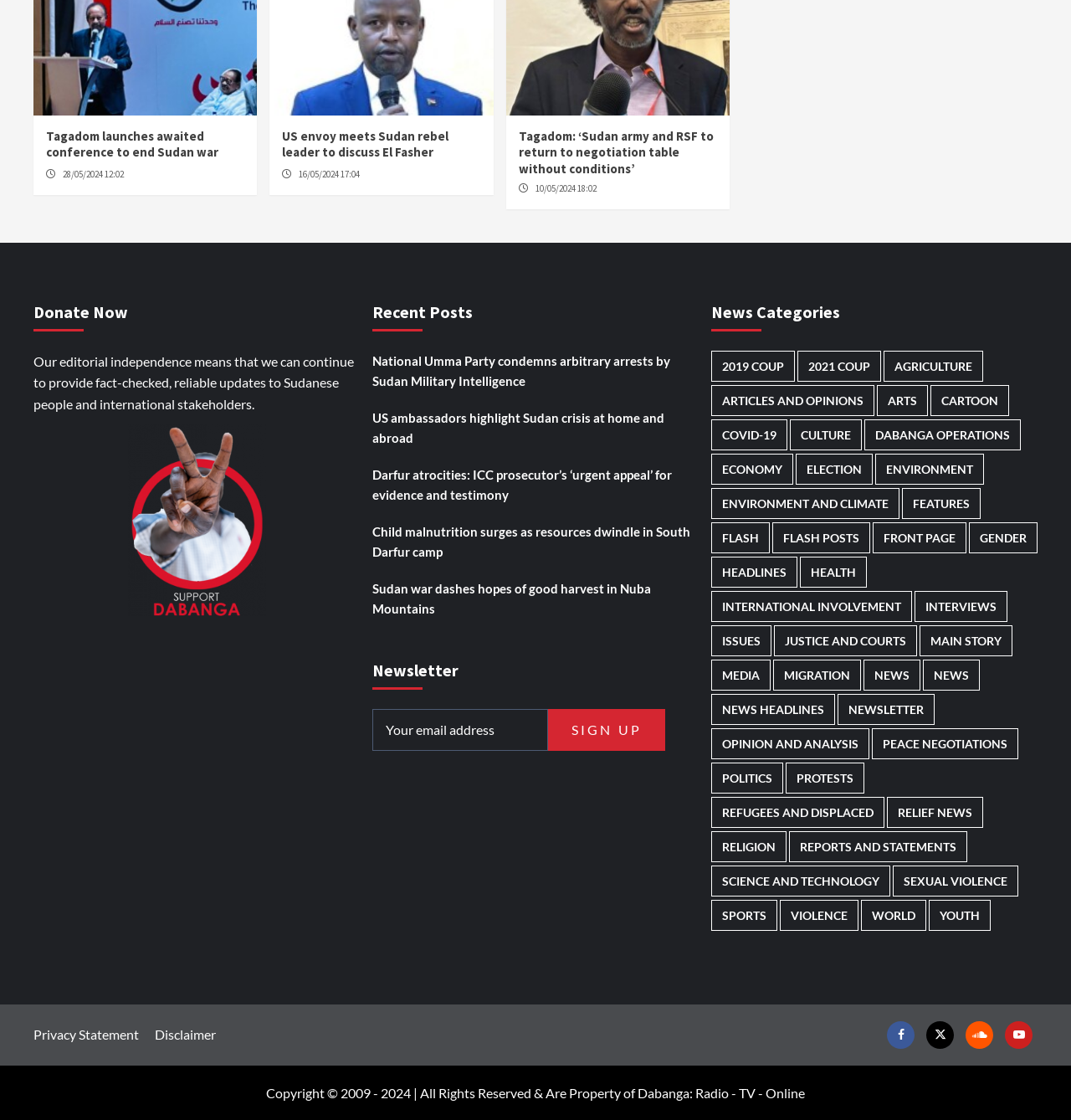Determine the bounding box coordinates of the target area to click to execute the following instruction: "Sign up for the newsletter."

[0.512, 0.633, 0.621, 0.67]